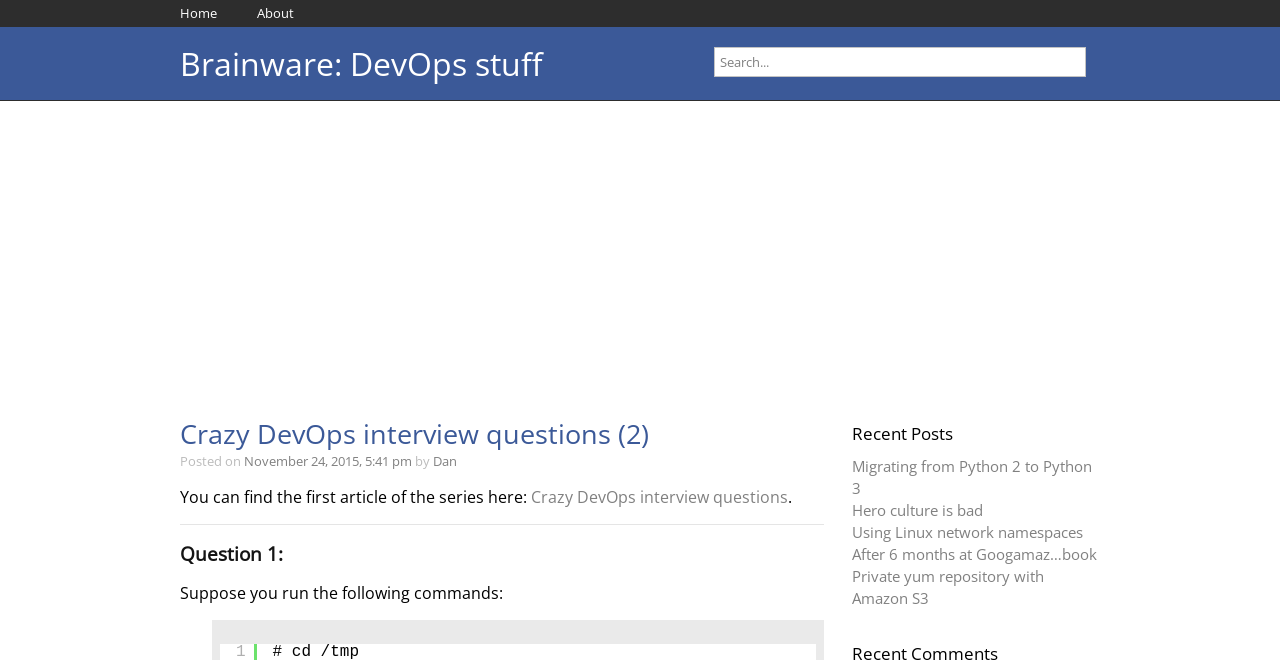Determine the bounding box coordinates of the target area to click to execute the following instruction: "search for something."

[0.547, 0.071, 0.859, 0.117]